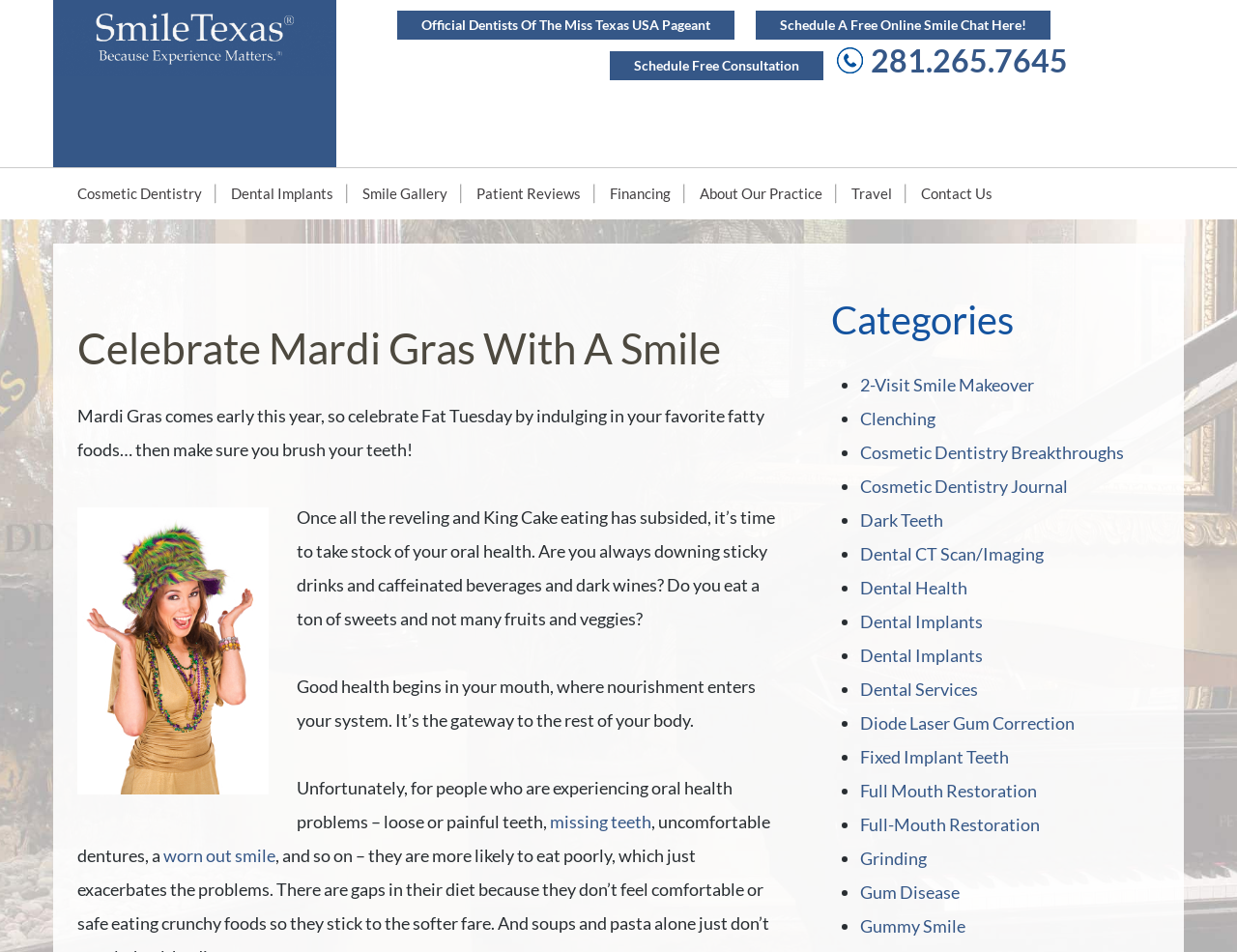What is the importance of oral health?
Provide a one-word or short-phrase answer based on the image.

Gateway to the rest of the body